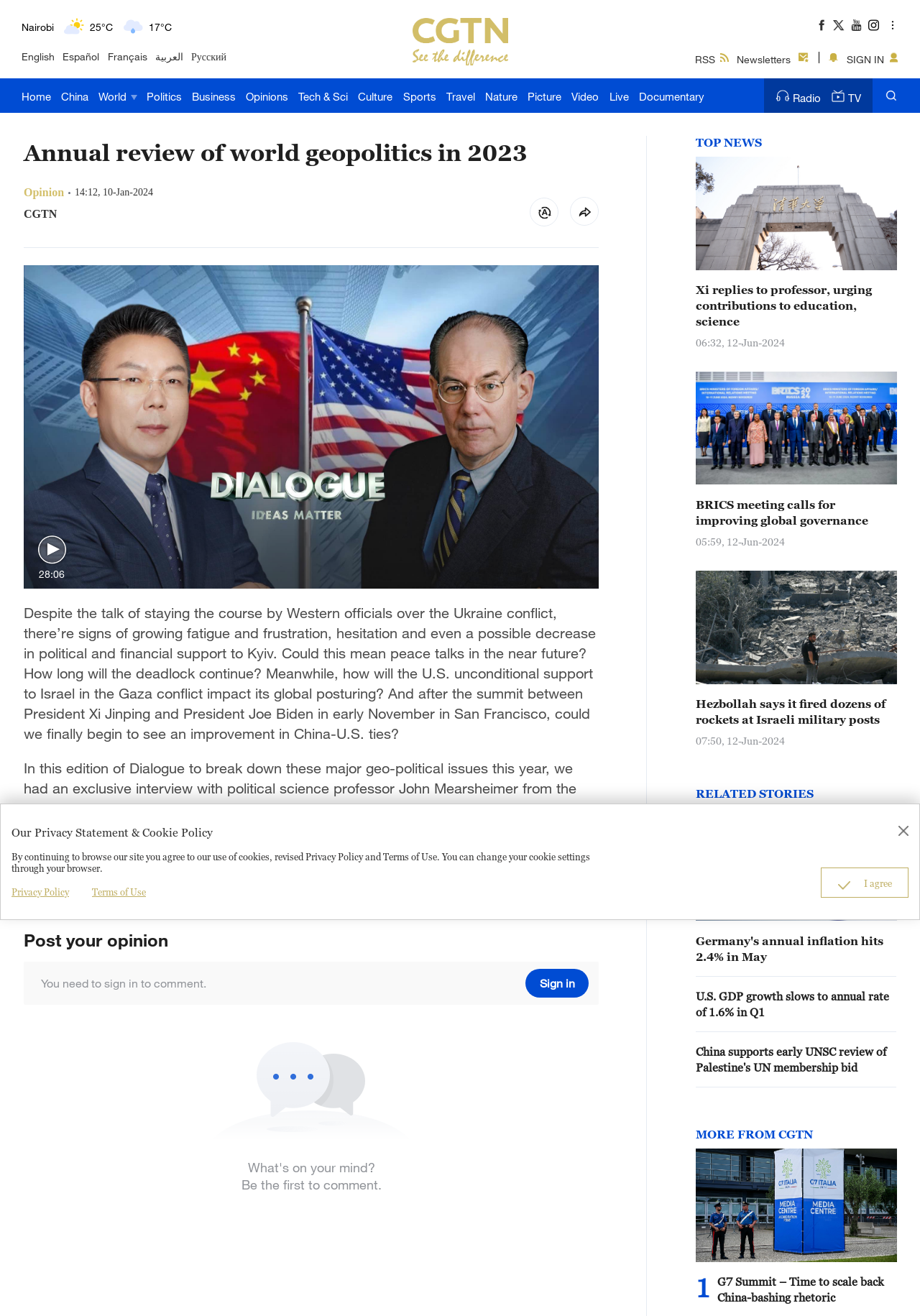Using the description "title="Free Fire Headshot APK Download"", locate and provide the bounding box of the UI element.

None